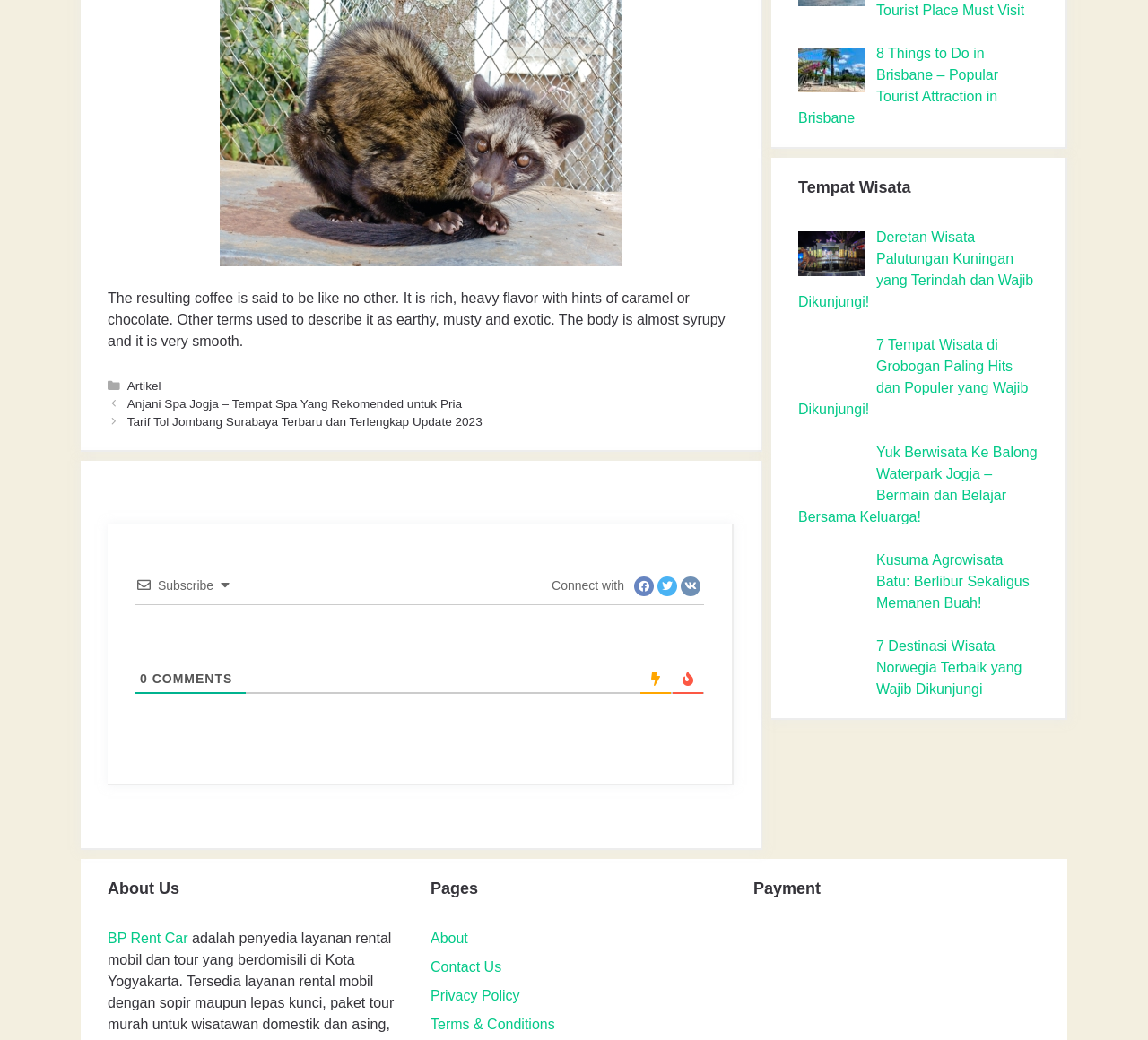What is the purpose of BP Rent Car?
Based on the screenshot, provide your answer in one word or phrase.

Rental mobil